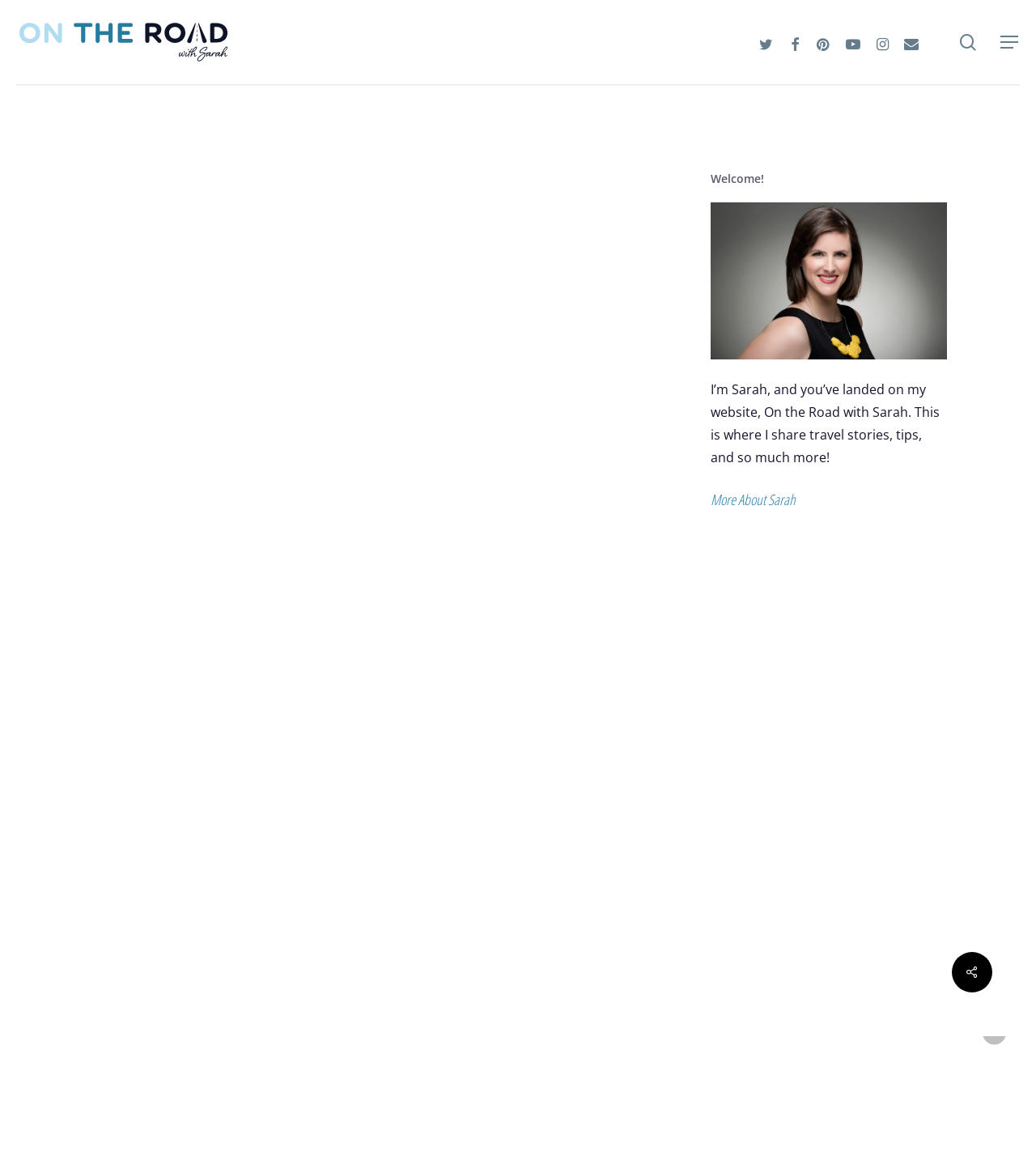Based on the element description: "alt="On the Road with Sarah"", identify the UI element and provide its bounding box coordinates. Use four float numbers between 0 and 1, [left, top, right, bottom].

[0.016, 0.014, 0.223, 0.059]